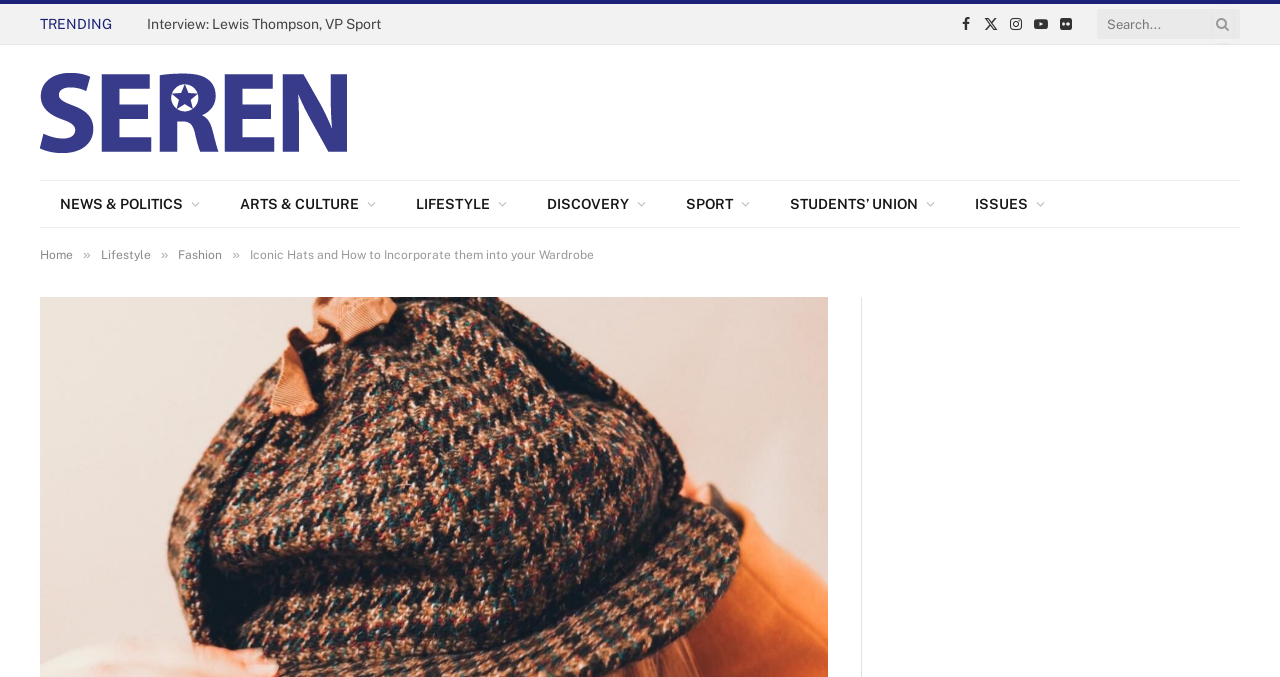Using the information in the image, could you please answer the following question in detail:
What is the name of the website or publication?

The name of the website or publication is 'Seren' because it is present as a link and an image at the top of the webpage, indicating that it is the title of the website.